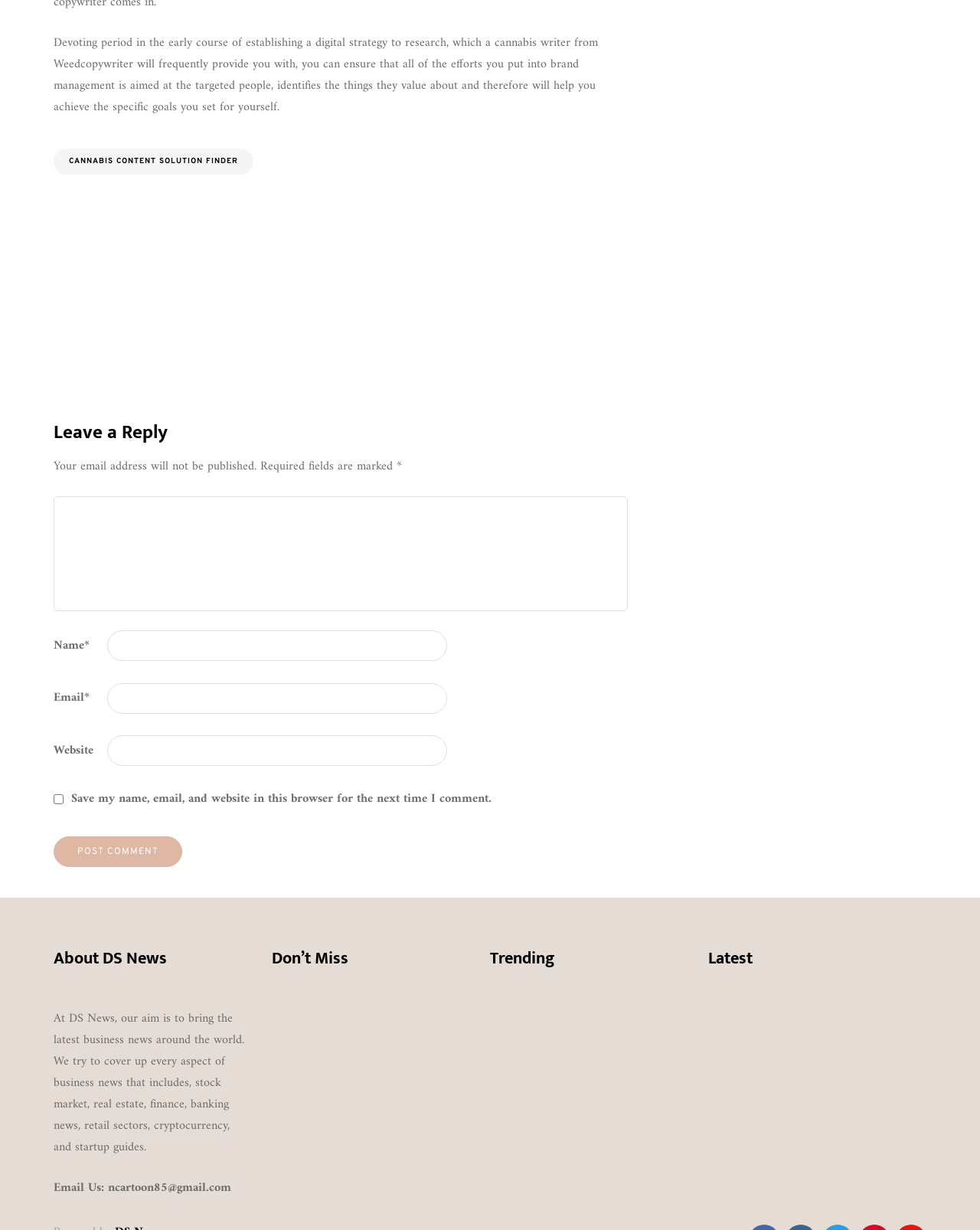Please determine the bounding box coordinates of the element to click on in order to accomplish the following task: "Click on the 'Post comment' button". Ensure the coordinates are four float numbers ranging from 0 to 1, i.e., [left, top, right, bottom].

[0.055, 0.68, 0.186, 0.705]